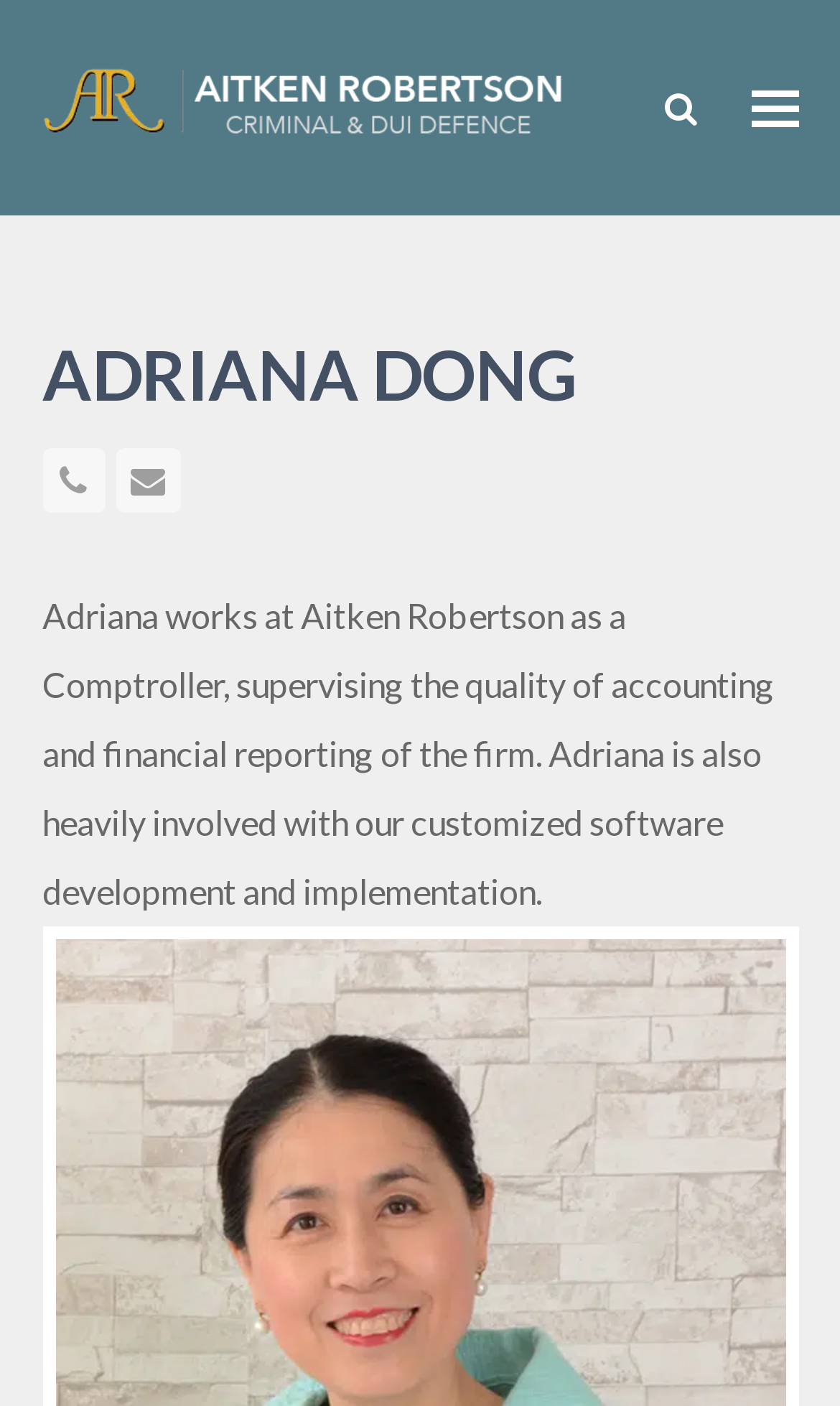Refer to the image and provide an in-depth answer to the question: 
What is Adriana's role at Aitken Robertson?

Based on the webpage content, Adriana works at Aitken Robertson as a Comptroller, which is mentioned in the StaticText element with the bounding box coordinates [0.05, 0.423, 0.922, 0.648].